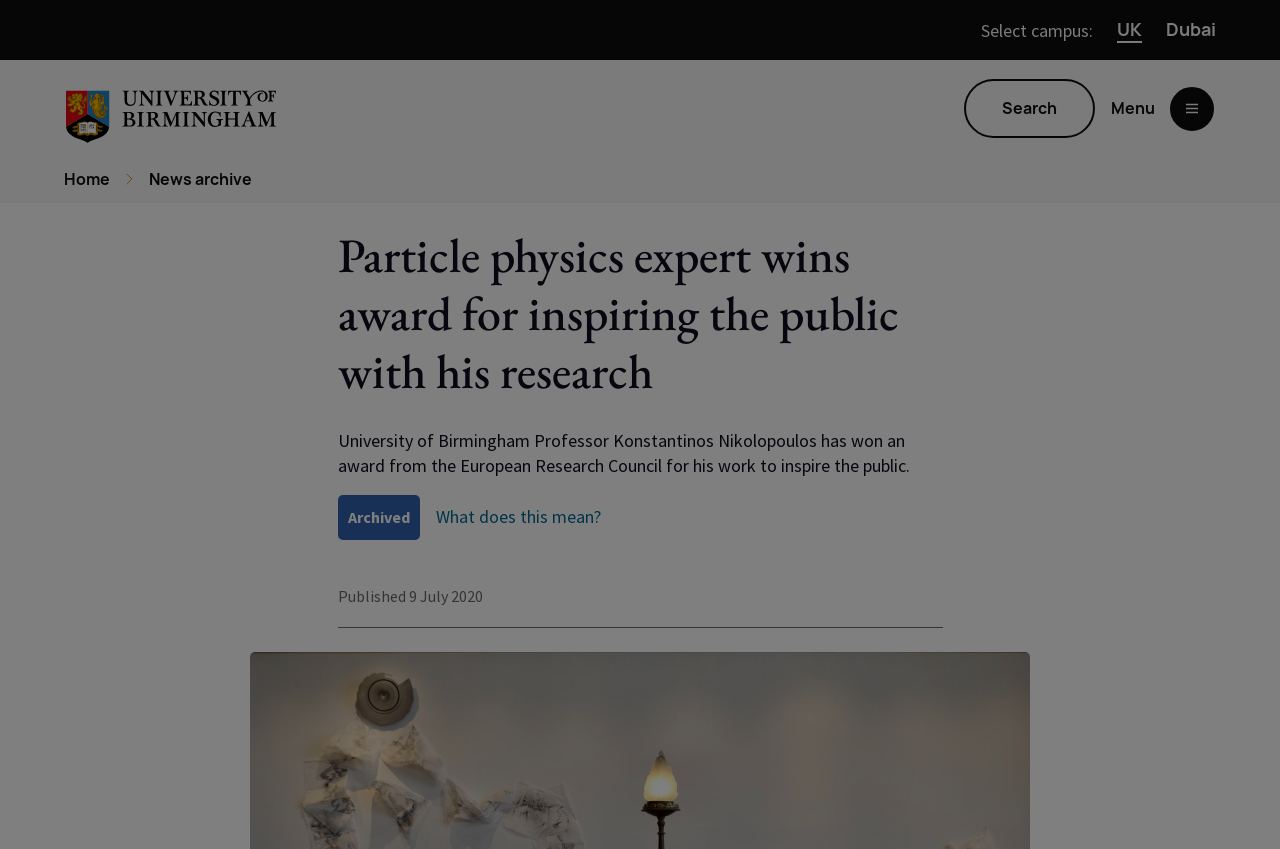Given the element description best dating sites for women, specify the bounding box coordinates of the corresponding UI element in the format (top-left x, top-left y, bottom-right x, bottom-right y). All values must be between 0 and 1.

None